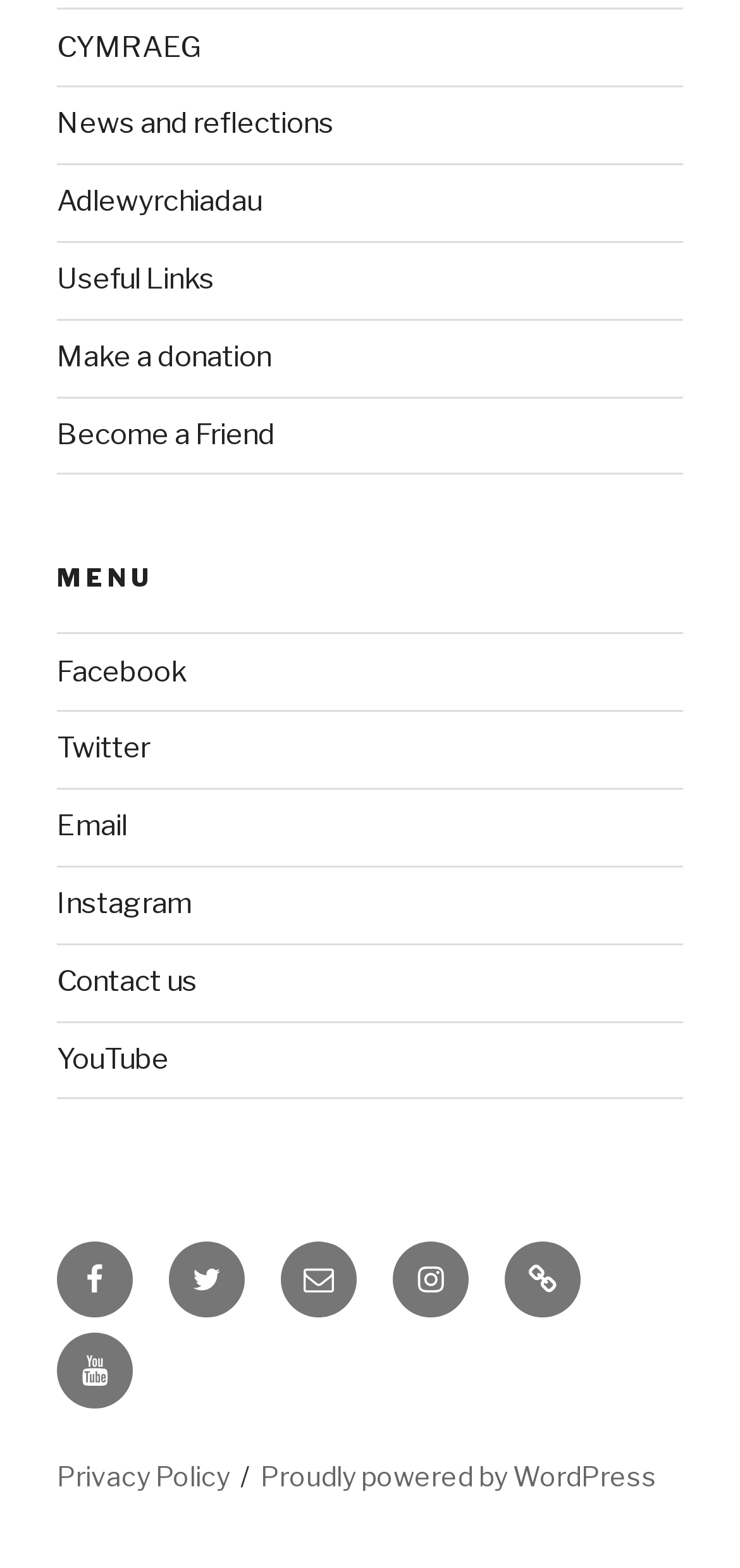Extract the bounding box coordinates for the HTML element that matches this description: "Become a Friend". The coordinates should be four float numbers between 0 and 1, i.e., [left, top, right, bottom].

[0.077, 0.266, 0.372, 0.288]